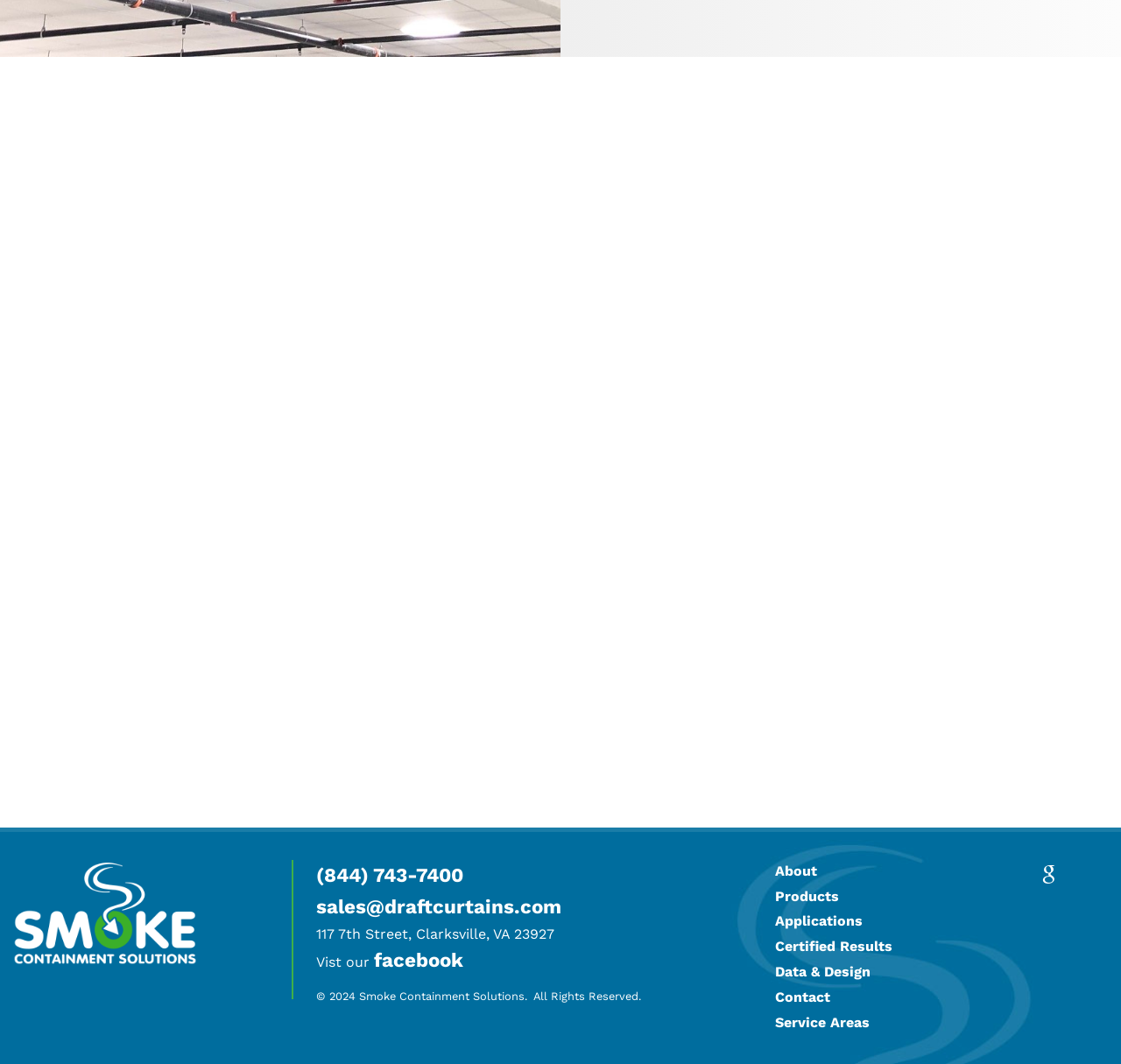Determine the bounding box coordinates of the element's region needed to click to follow the instruction: "Contact the company". Provide these coordinates as four float numbers between 0 and 1, formatted as [left, top, right, bottom].

[0.692, 0.929, 0.741, 0.945]